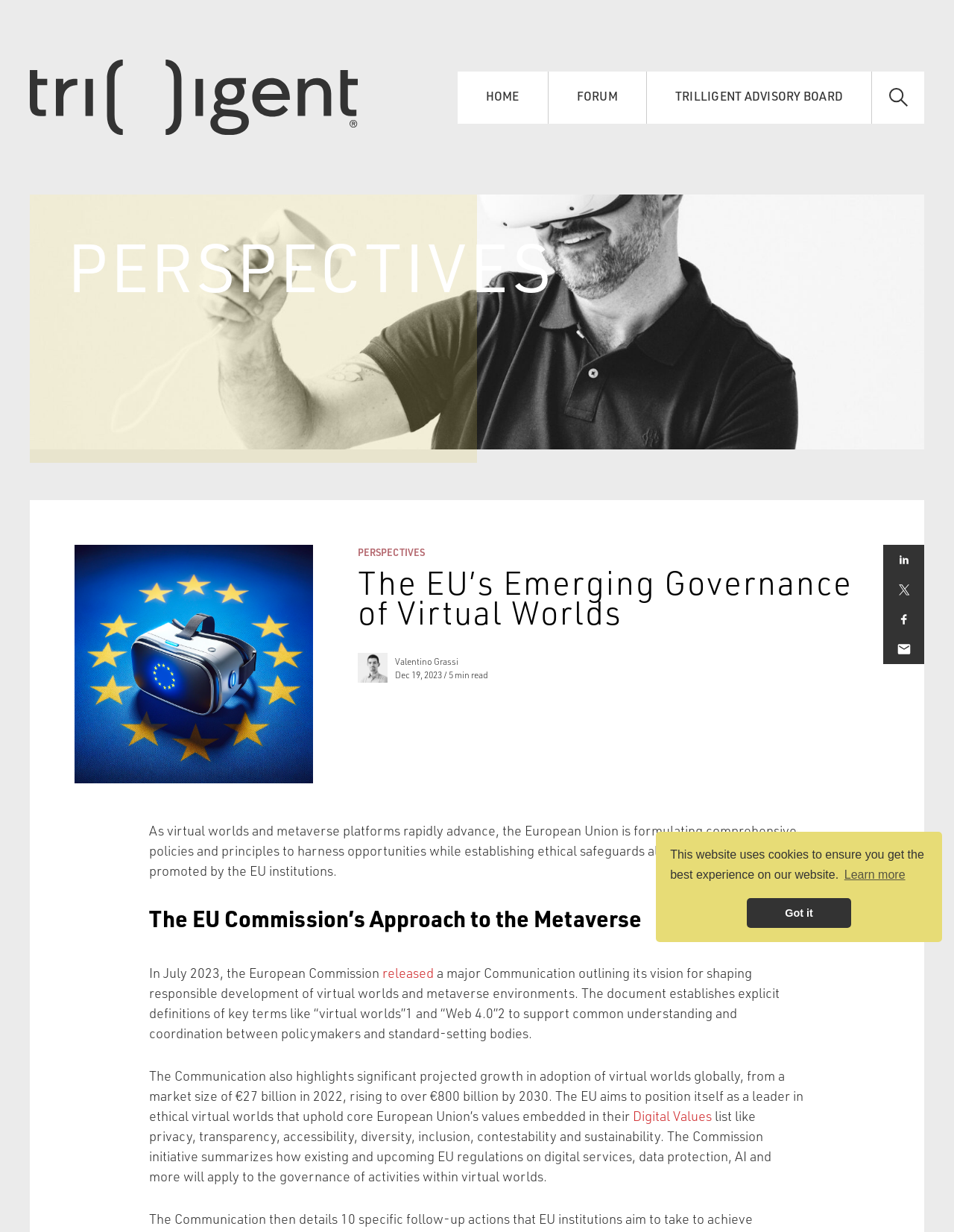Generate a thorough caption that explains the contents of the webpage.

The webpage is about the European Union's emerging governance of virtual worlds, specifically discussing the EU's policies and principles for harnessing opportunities while establishing ethical safeguards. 

At the top of the page, there is a cookie consent dialog with a message about the website using cookies, along with "learn more" and "dismiss" buttons. 

Below the dialog, there is a navigation menu with links to "HOME", "FORUM", "TRILLIGENT ADVISORY BOARD", and an expanded menu item. 

On the left side of the page, there is an image of a Virtual Reality headset placed on an EU flag, and a link to "PERSPECTIVES". 

The main content of the page is an article with a heading "The EU's Emerging Governance of Virtual Worlds". The article discusses the EU Commission's approach to the metaverse, including the release of a Communication outlining its vision for shaping responsible development of virtual worlds and metaverse environments. 

The article is divided into sections, with headings such as "The EU Commission's Approach to the Metaverse" and paragraphs of text discussing the EU's policies and principles. There are also images of social media sharing buttons and a photo of Valentino Grassi. 

Throughout the article, there are links to related topics, such as "Digital Values", and references to specific dates and market sizes. The article concludes with a summary of the EU's initiative to govern activities within virtual worlds.